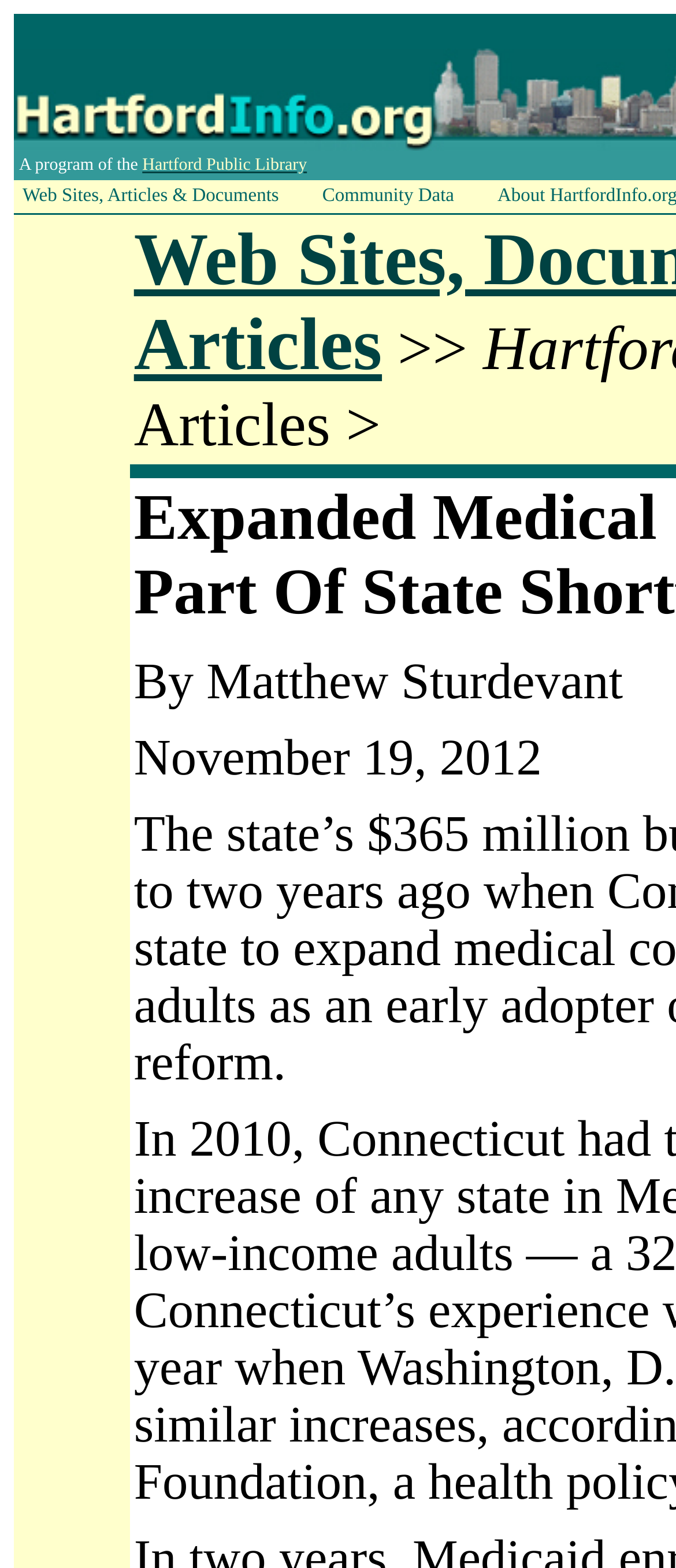What is the name of the library mentioned?
Give a single word or phrase answer based on the content of the image.

Hartford Public Library